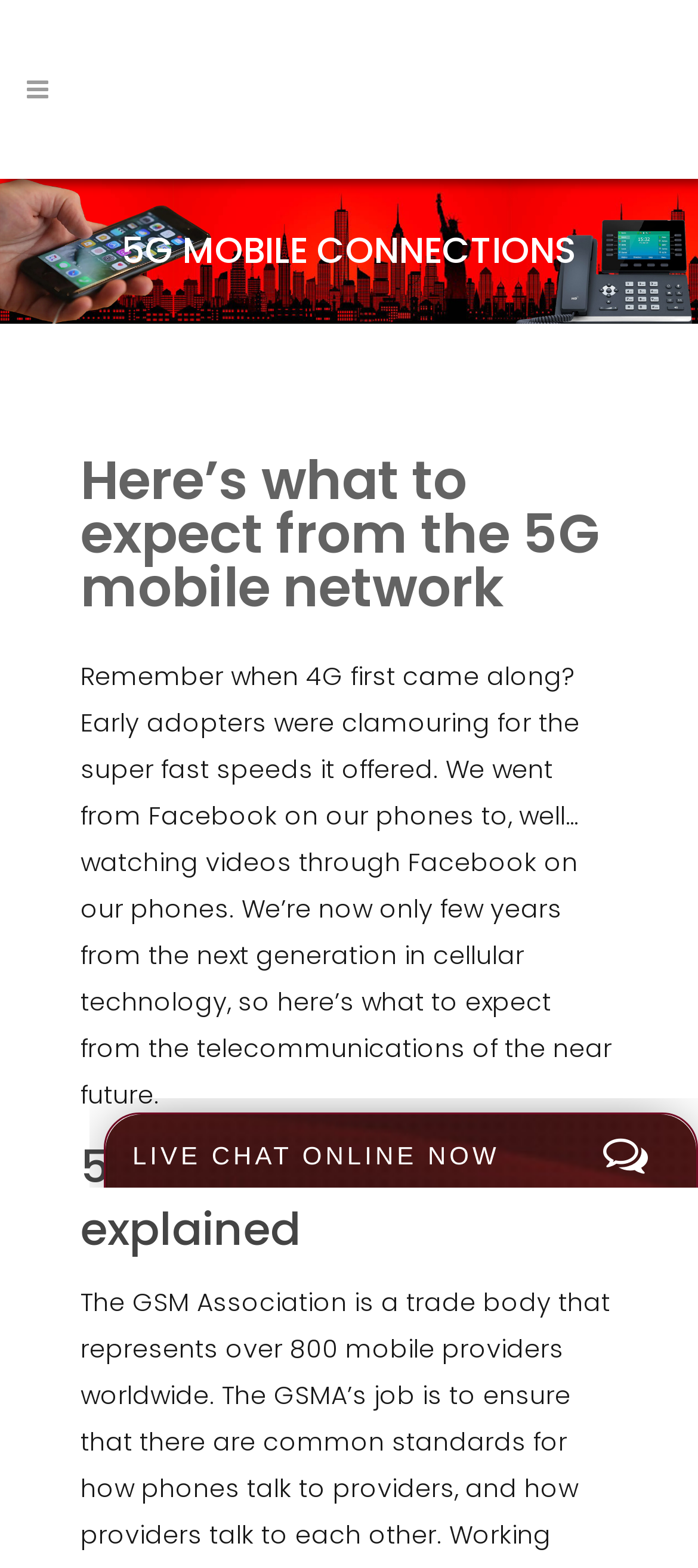What is the headline of the webpage?

5G MOBILE CONNECTIONS